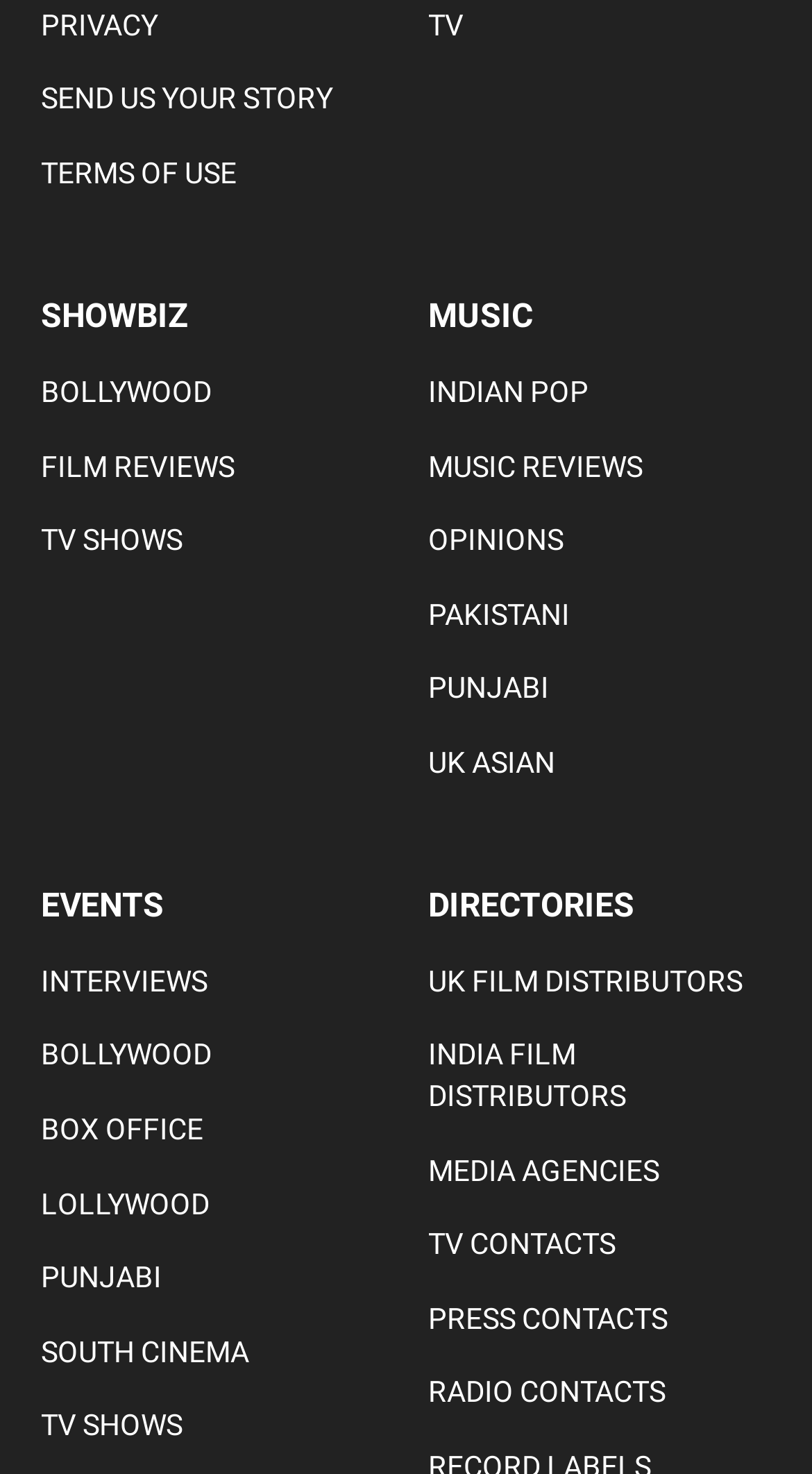Determine the bounding box coordinates of the clickable element to achieve the following action: 'Check out BOLLYWOOD'. Provide the coordinates as four float values between 0 and 1, formatted as [left, top, right, bottom].

[0.05, 0.253, 0.473, 0.281]